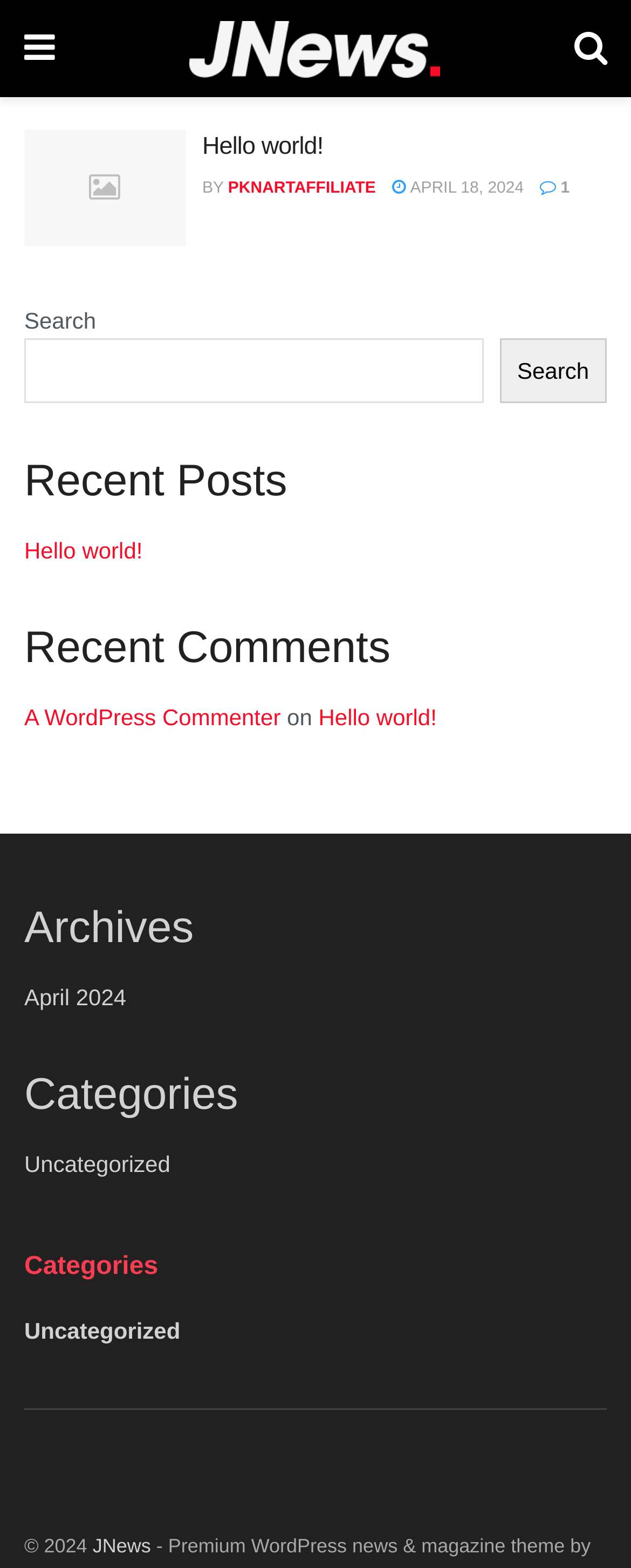What is the date of the latest article?
Respond to the question with a single word or phrase according to the image.

APRIL 18, 2024